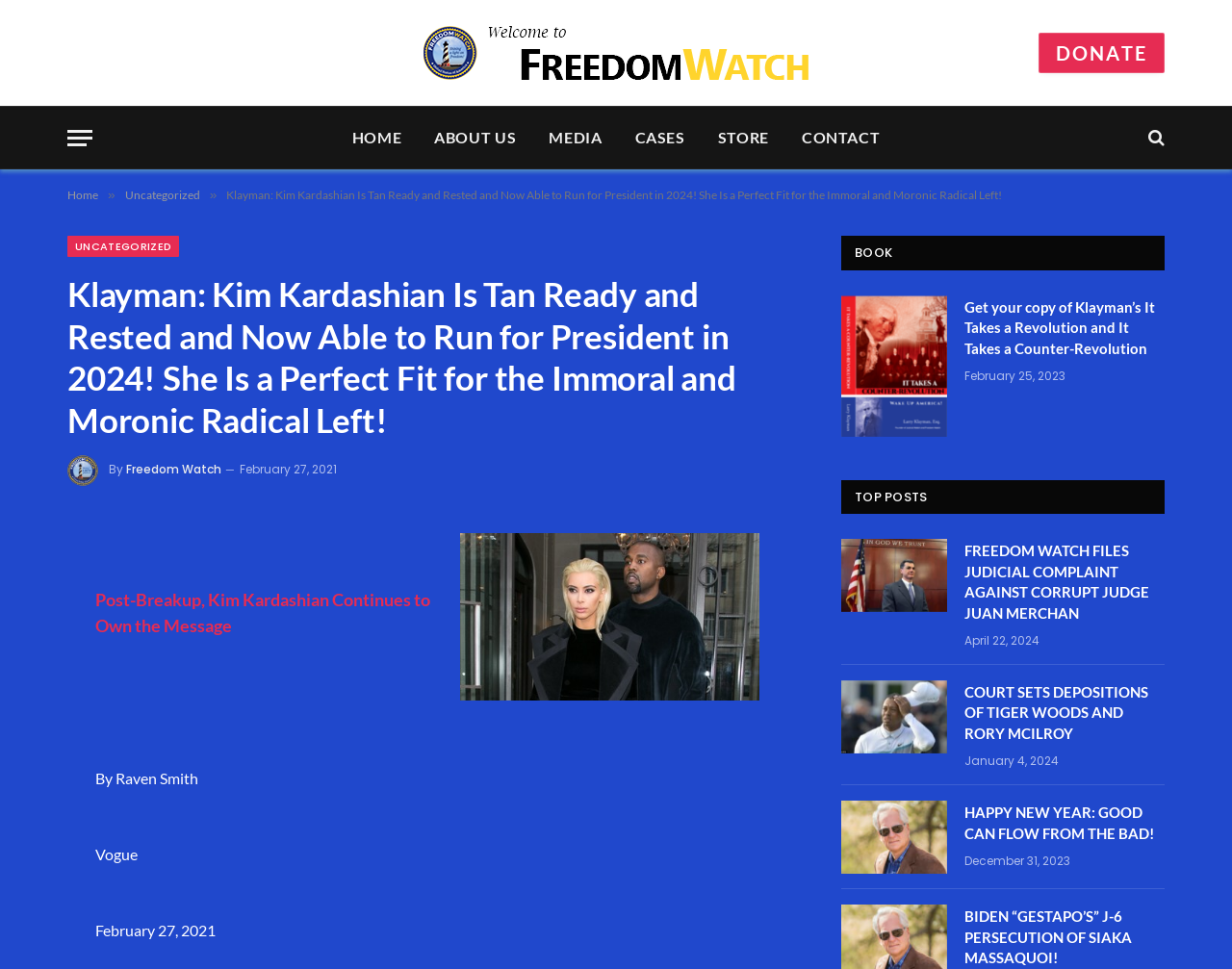What is the name of the organization?
Provide a detailed and extensive answer to the question.

The name of the organization can be found in the top-left corner of the webpage, where it is written as 'Freedom Watch' in a logo format, and also as a link with the same text.